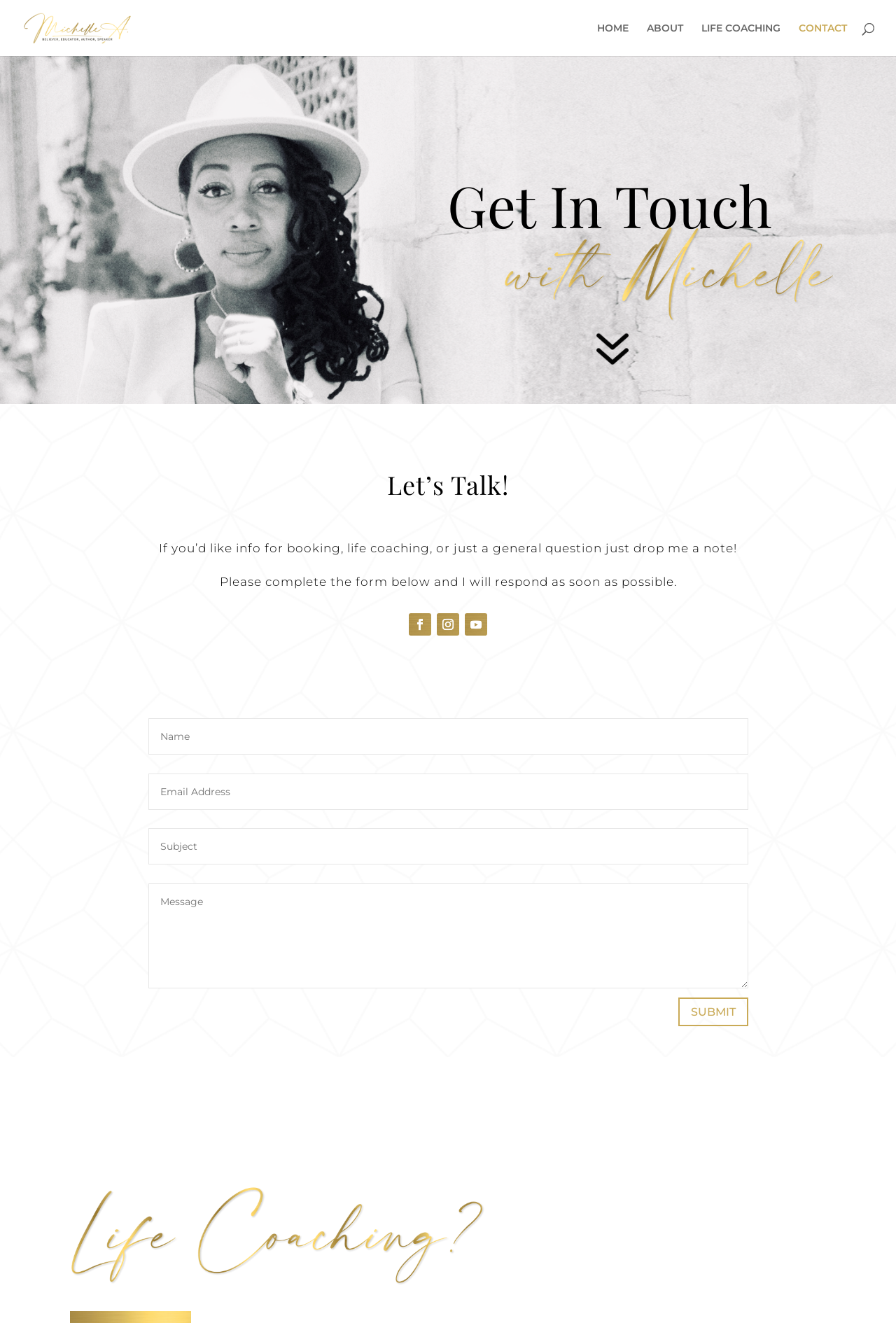Please specify the bounding box coordinates of the area that should be clicked to accomplish the following instruction: "fill in the form". The coordinates should consist of four float numbers between 0 and 1, i.e., [left, top, right, bottom].

[0.166, 0.543, 0.835, 0.57]